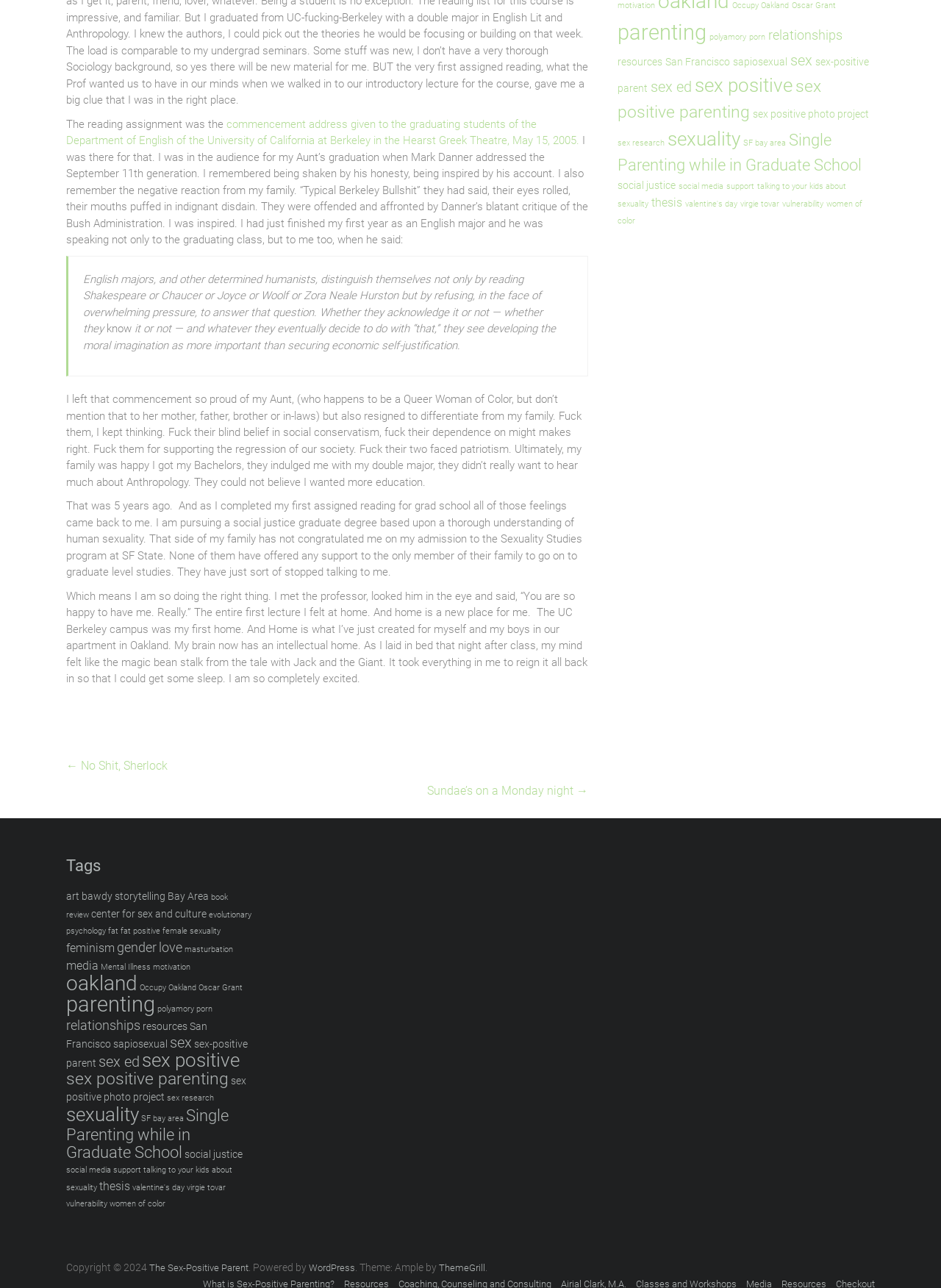Can you pinpoint the bounding box coordinates for the clickable element required for this instruction: "go to the 'motivation' page"? The coordinates should be four float numbers between 0 and 1, i.e., [left, top, right, bottom].

[0.656, 0.001, 0.696, 0.008]